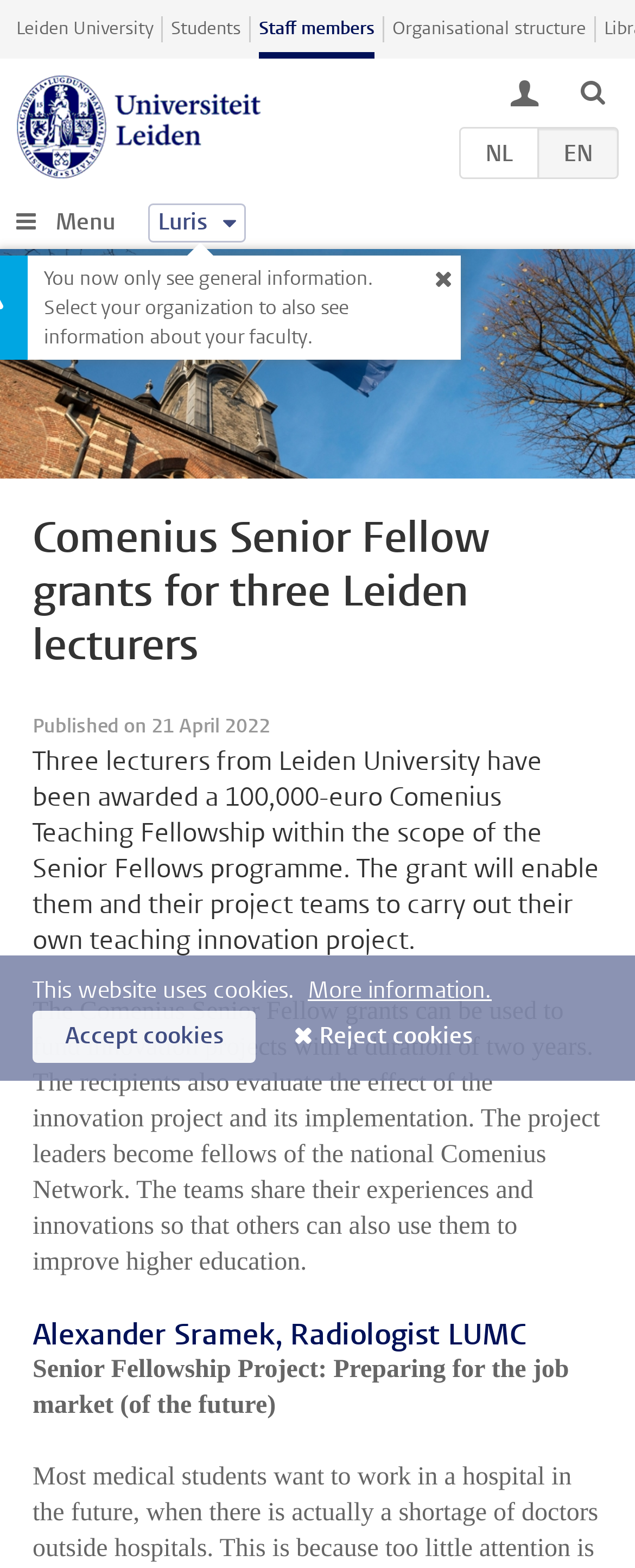Please find the bounding box coordinates of the element that must be clicked to perform the given instruction: "Select English language". The coordinates should be four float numbers from 0 to 1, i.e., [left, top, right, bottom].

[0.887, 0.088, 0.933, 0.108]